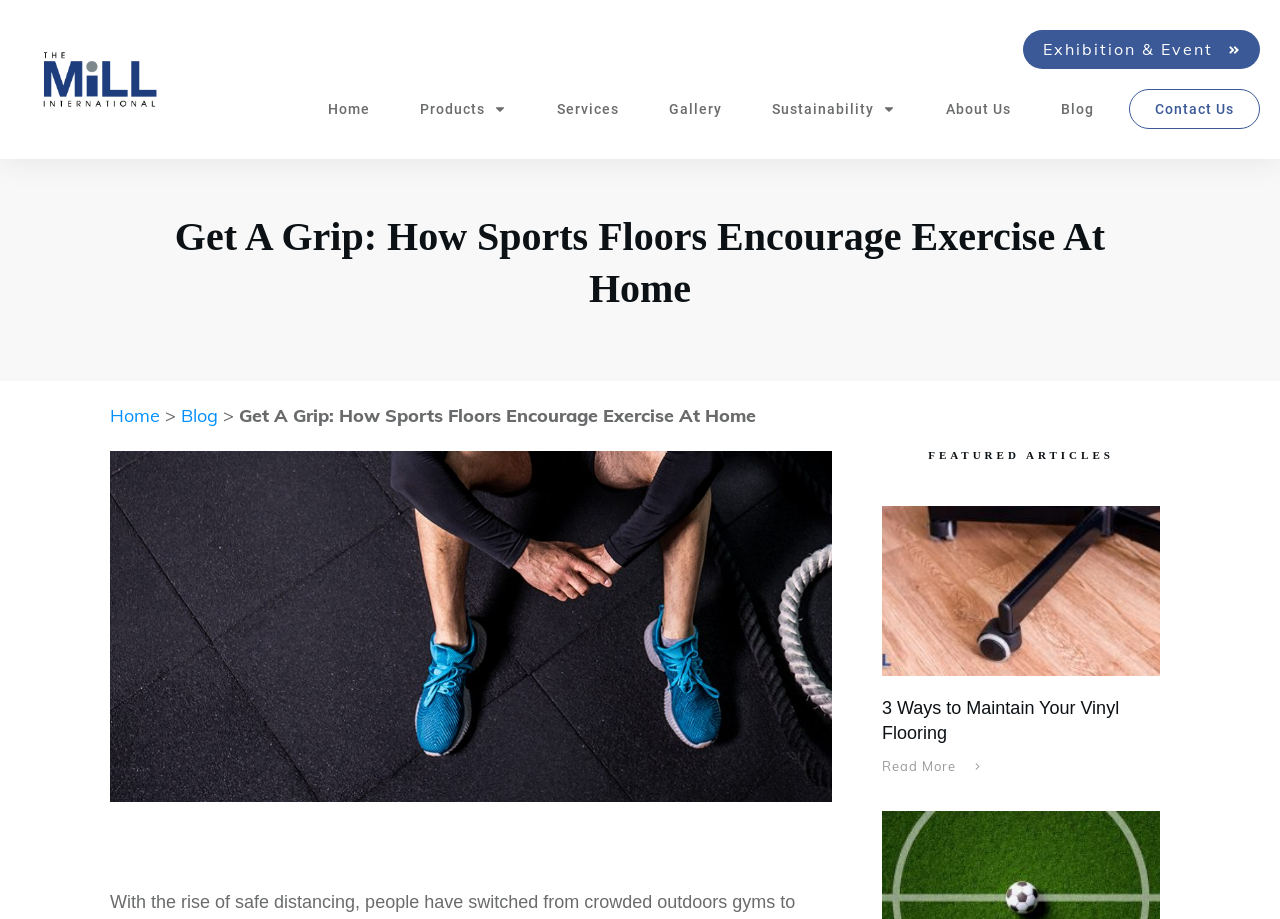Determine and generate the text content of the webpage's headline.

Get A Grip: How Sports Floors Encourage Exercise At Home